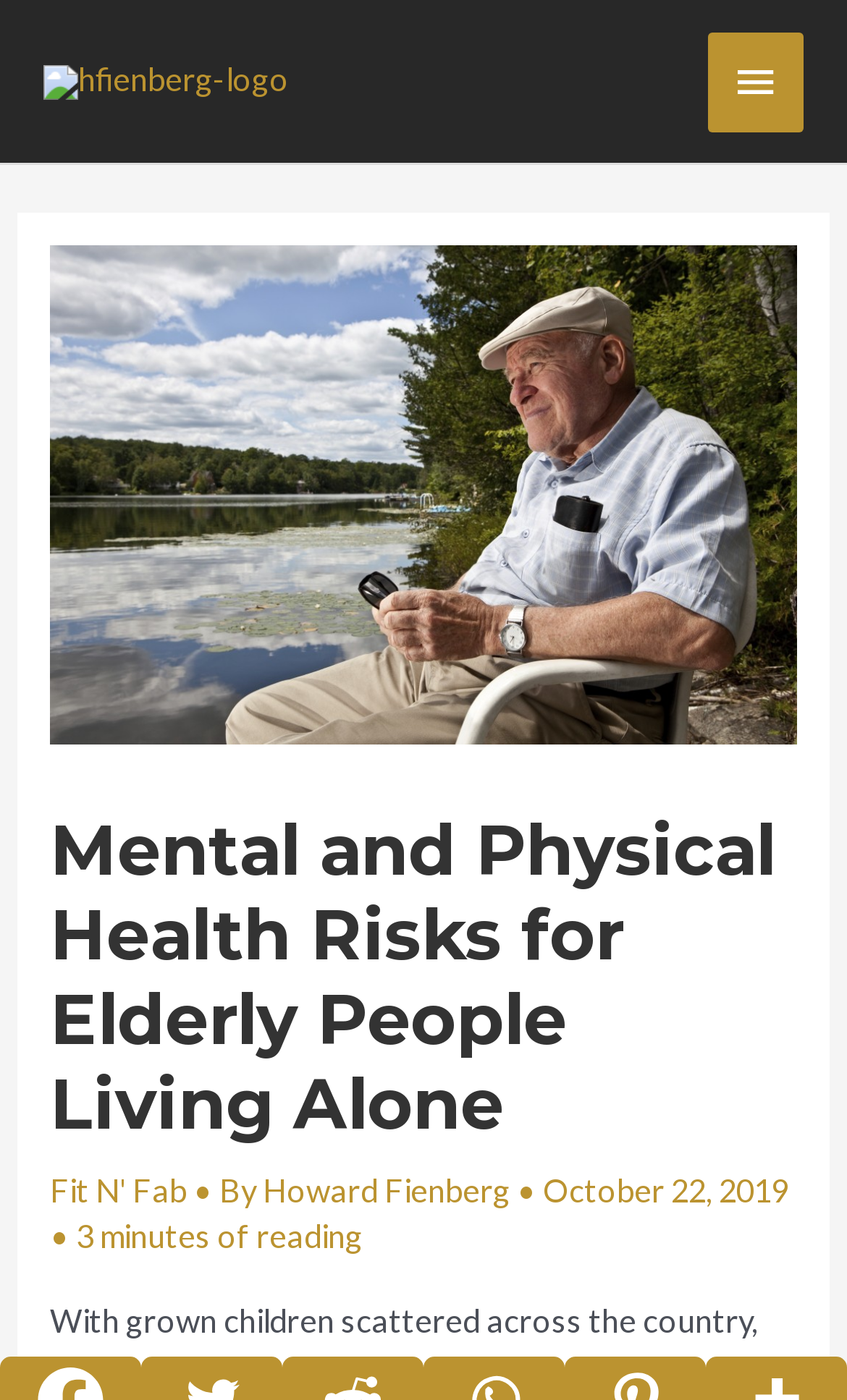Refer to the image and provide a thorough answer to this question:
What is the name of the website?

I found the name of the website by looking at the top-left corner of the webpage, where I saw a logo with the text 'hfienberg-logo', indicating that the website belongs to Howard Fienberg.